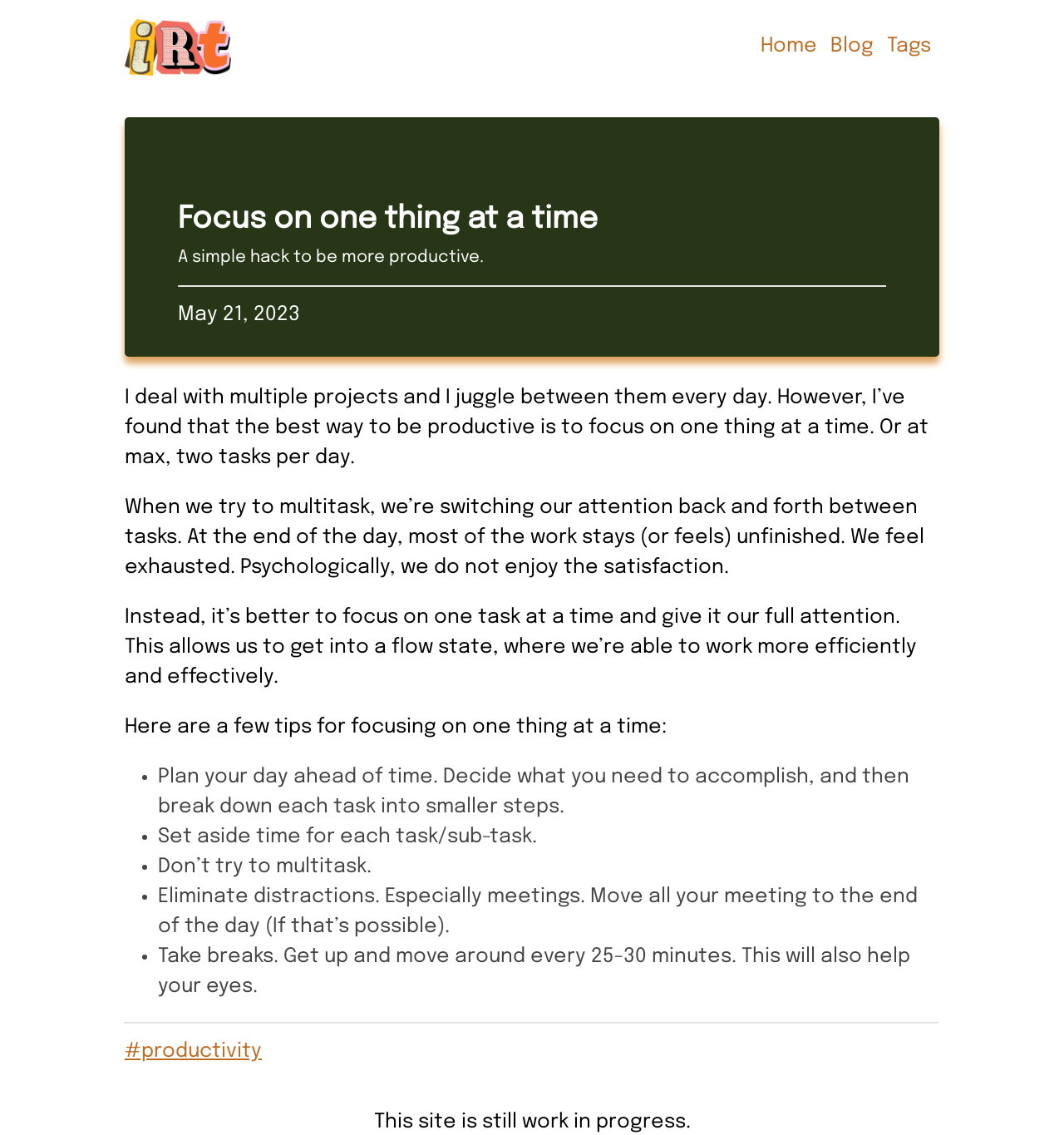What is the status of the website?
Look at the screenshot and provide an in-depth answer.

The website displays a message at the bottom stating 'This site is still work in progress', indicating that it is not yet complete and is still under development.